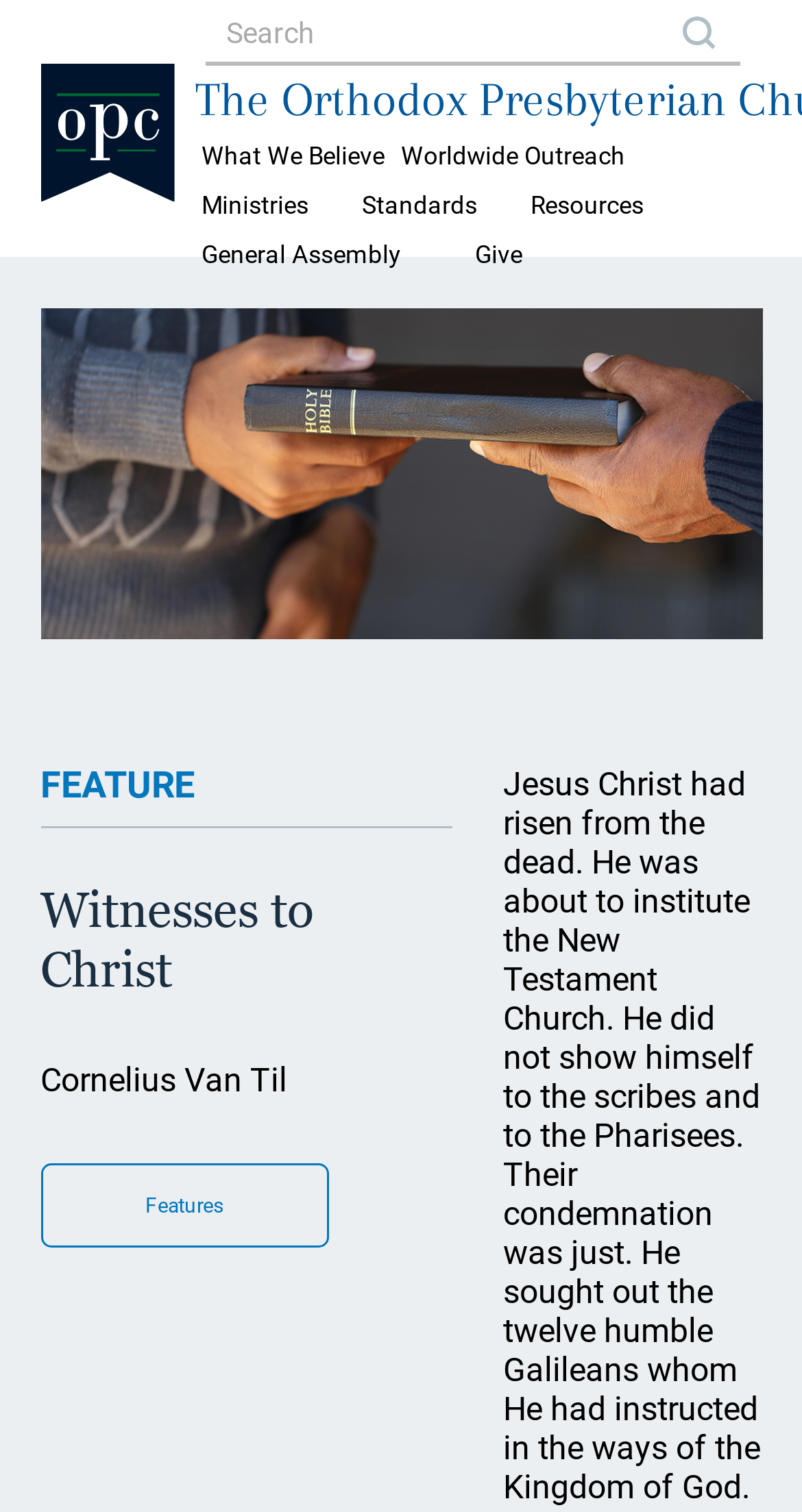Please determine the bounding box coordinates for the element that should be clicked to follow these instructions: "Click on 'What We Believe'".

[0.251, 0.094, 0.479, 0.113]